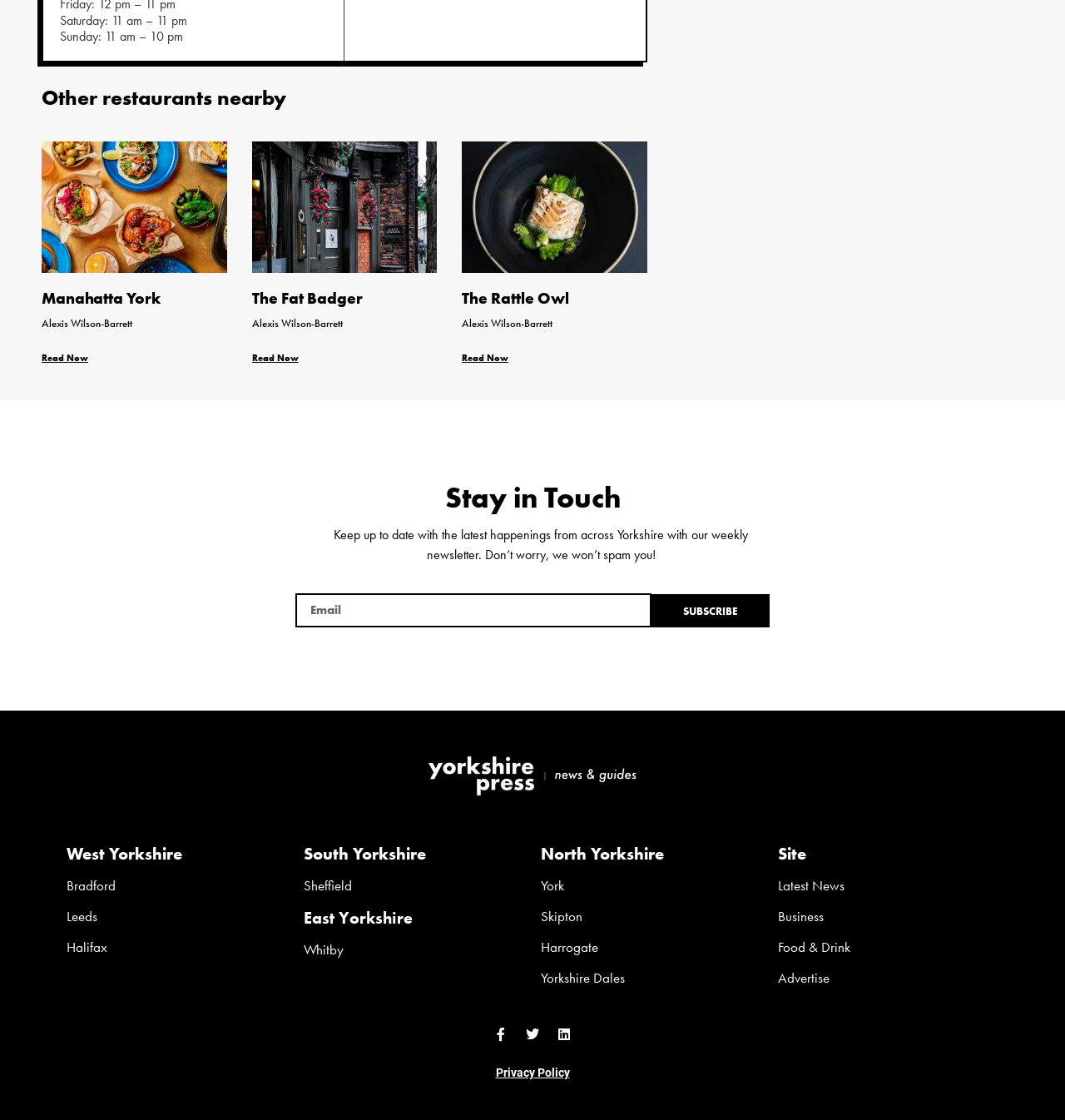Please specify the bounding box coordinates of the area that should be clicked to accomplish the following instruction: "Visit The Fat Badger". The coordinates should consist of four float numbers between 0 and 1, i.e., [left, top, right, bottom].

[0.236, 0.257, 0.34, 0.276]